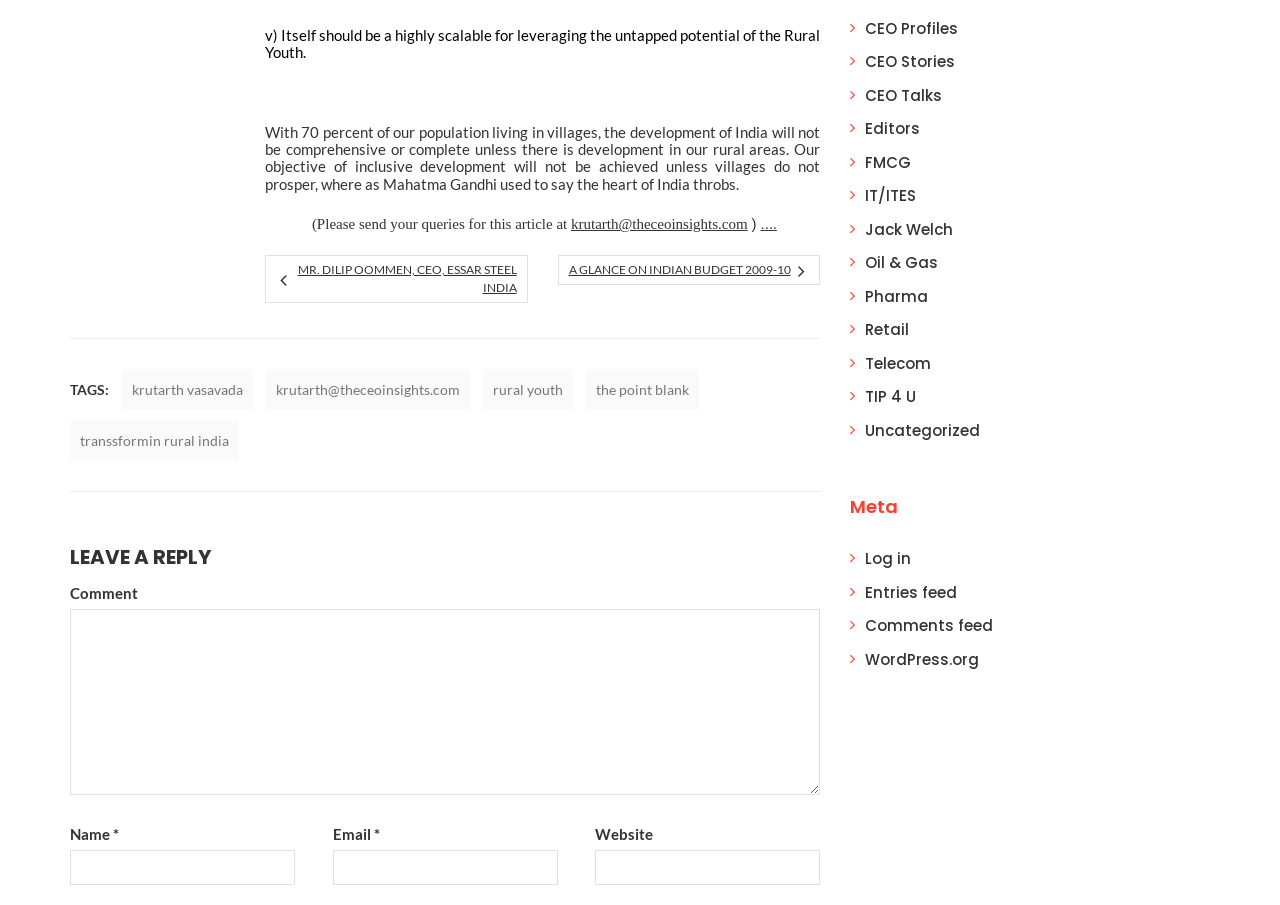Please give the bounding box coordinates of the area that should be clicked to fulfill the following instruction: "Leave a reply to the article". The coordinates should be in the format of four float numbers from 0 to 1, i.e., [left, top, right, bottom].

[0.055, 0.599, 0.641, 0.632]